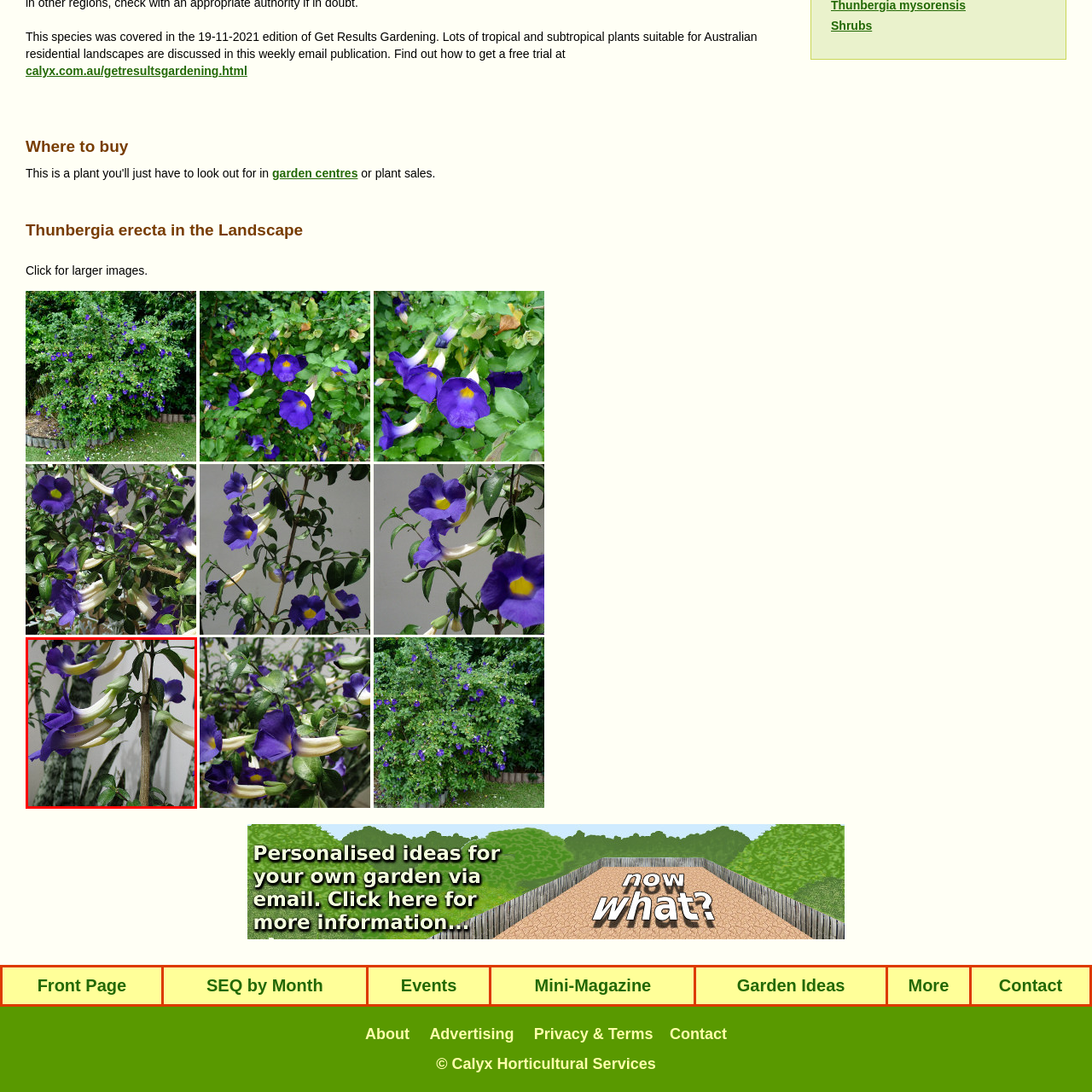Generate a thorough description of the part of the image enclosed by the red boundary.

The image showcases the stunning blooms of the Thunbergia erecta, also known as the dwarf trumpet vine. This plant features striking flowers with rich purple petals that elegantly curve into a trumpet shape, complemented by pale green and cream-colored throats. The foliage surrounding the flowers is lush and vibrant, enhancing the plant's tropical appeal. Thunbergia erecta is commonly cultivated in residential landscapes, particularly in Australia, where it thrives in subtropical conditions. This example highlights the plant's ornamental value, making it a popular choice for garden enthusiasts looking to add a touch of color and exotic flair to their outdoor spaces.